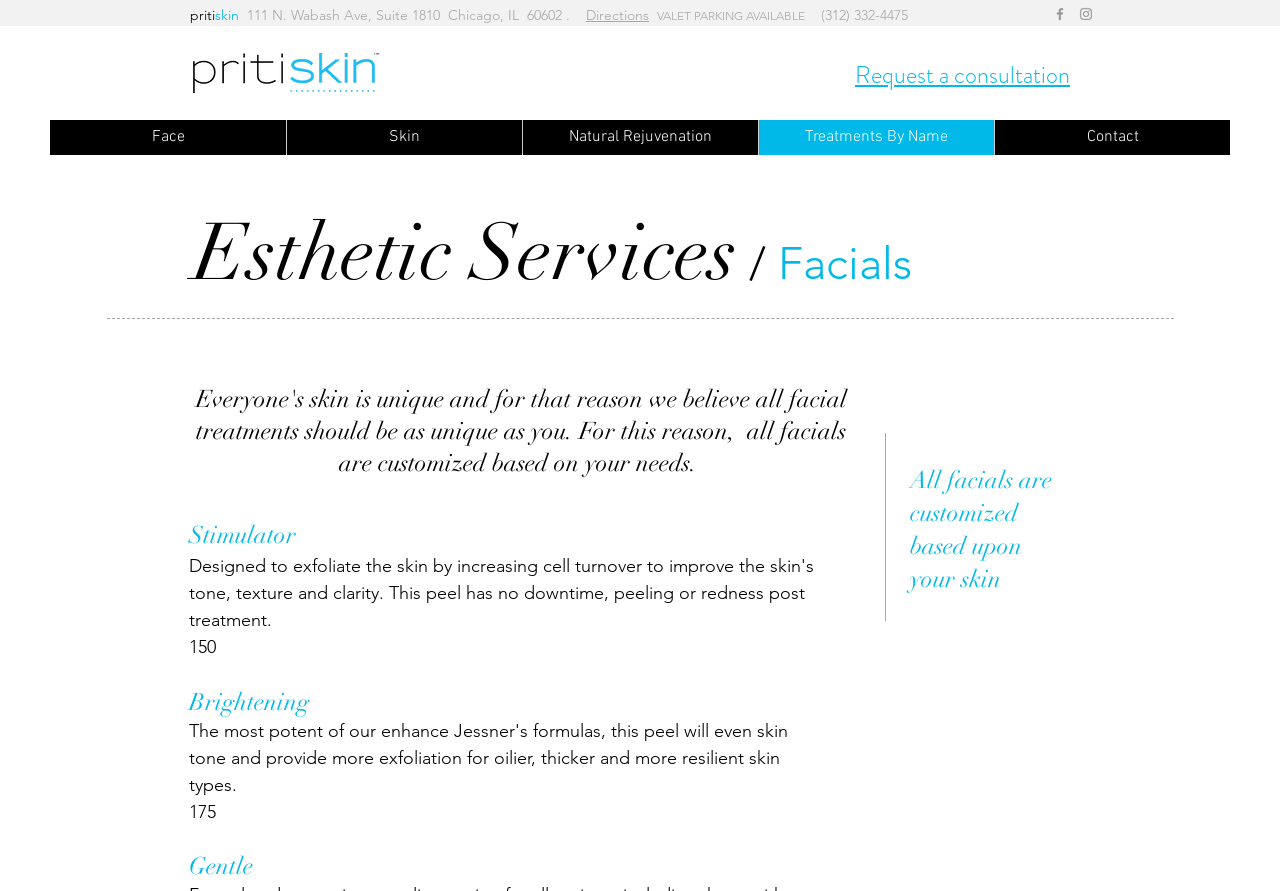Predict the bounding box coordinates of the UI element that matches this description: "Natural Rejuvenation". The coordinates should be in the format [left, top, right, bottom] with each value between 0 and 1.

[0.408, 0.135, 0.592, 0.174]